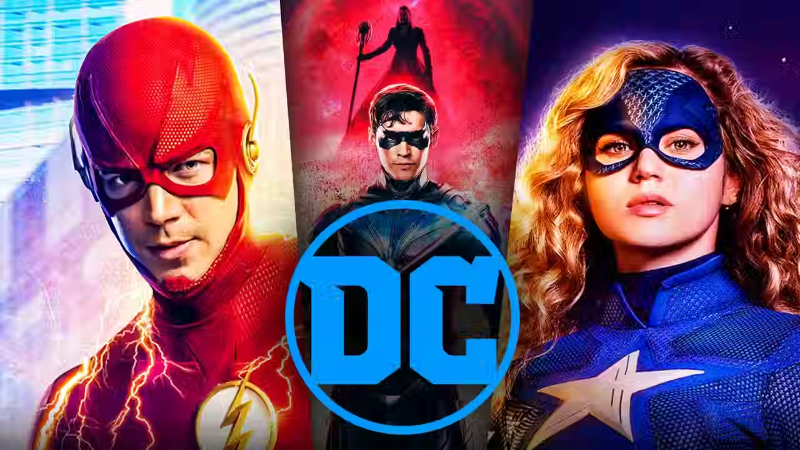Create an extensive caption that includes all significant details of the image.

The image showcases an intriguing ensemble of DC superheroes prominently featured in the canceled crossover event. On the left, we see The Flash, dressed in his iconic red suit, displaying his characteristic speed and agility. In the center stands Nightwing, flanked by a mysterious figure in the background, hinting at the dramatic storyline that could have unfolded. On the right, Stargirl appears in her blue costume, exuding confidence and heroism. The bold "DC" logo at the center emphasizes the rich universe these characters belong to, capturing the essence of their shared adventures and the potential of a captivating crossover that never came to fruition. This visual encapsulates the excitement of what could have been in the DC television landscape, spotlighting key figures from popular series that have garnered dedicated fan bases.